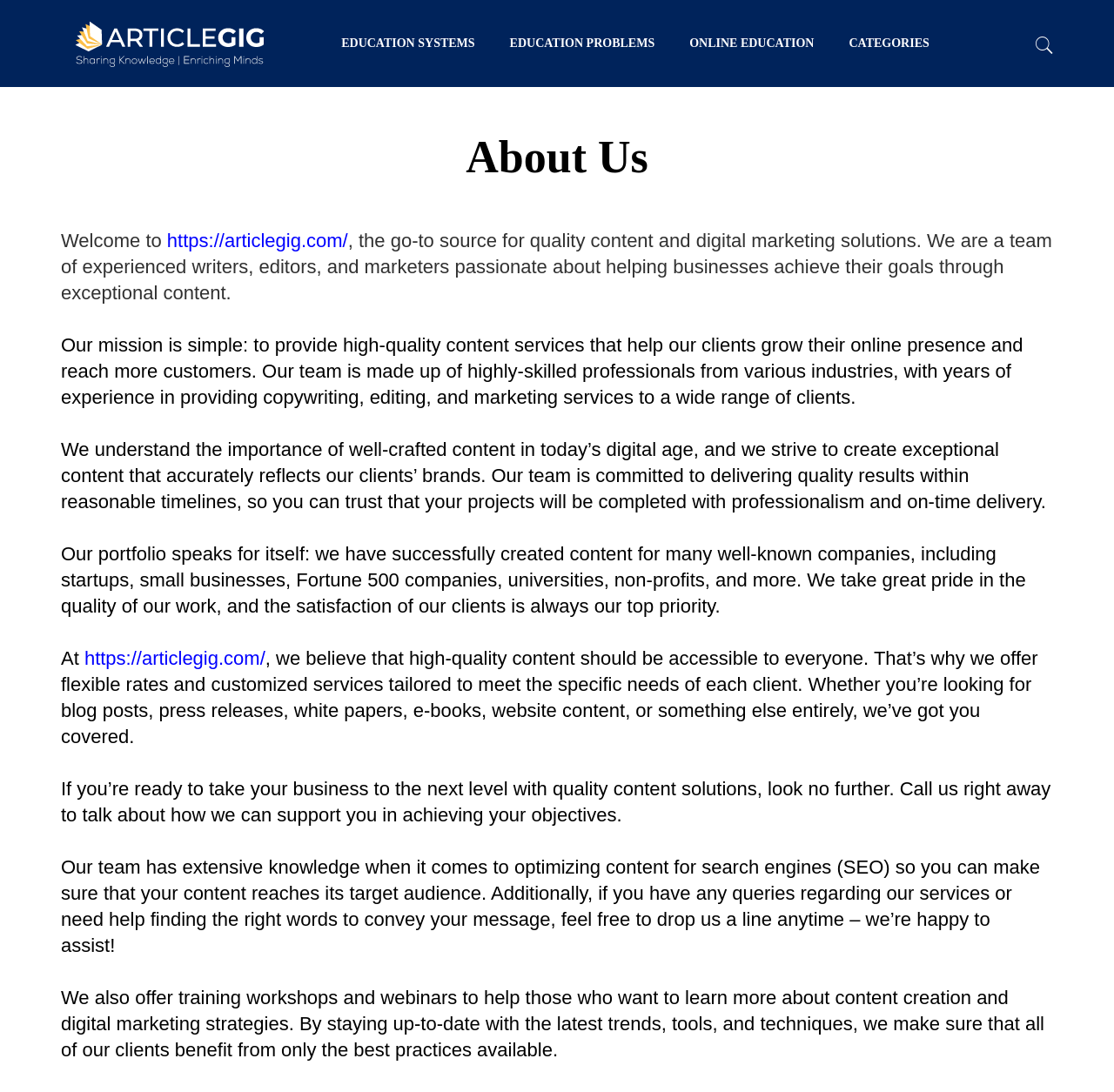Look at the image and write a detailed answer to the question: 
Do they offer training workshops?

The webpage mentions that they offer training workshops and webinars to help those who want to learn more about content creation and digital marketing strategies.